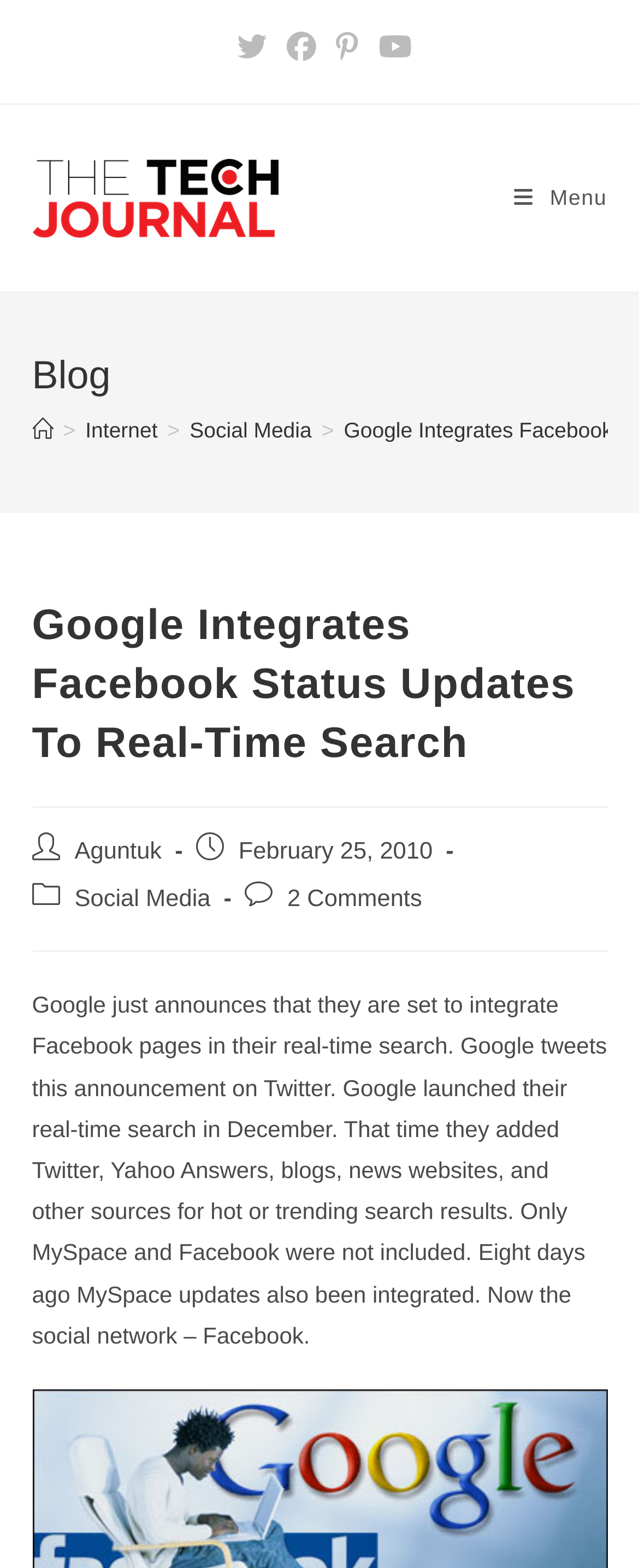Specify the bounding box coordinates (top-left x, top-left y, bottom-right x, bottom-right y) of the UI element in the screenshot that matches this description: alt="The Tech Journal"

[0.05, 0.117, 0.435, 0.133]